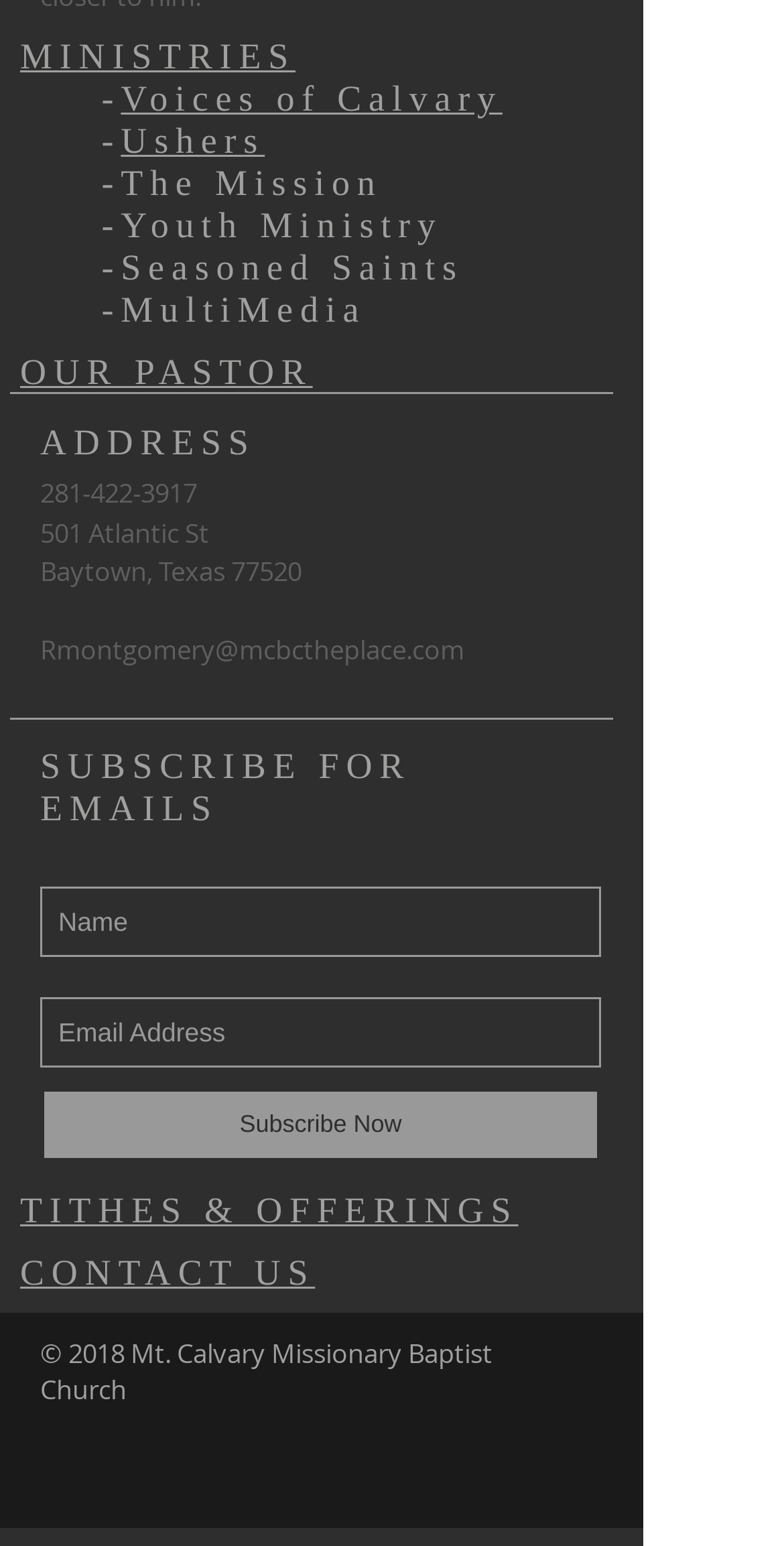Please identify the bounding box coordinates of the area I need to click to accomplish the following instruction: "View OUR PASTOR".

[0.026, 0.228, 0.399, 0.254]